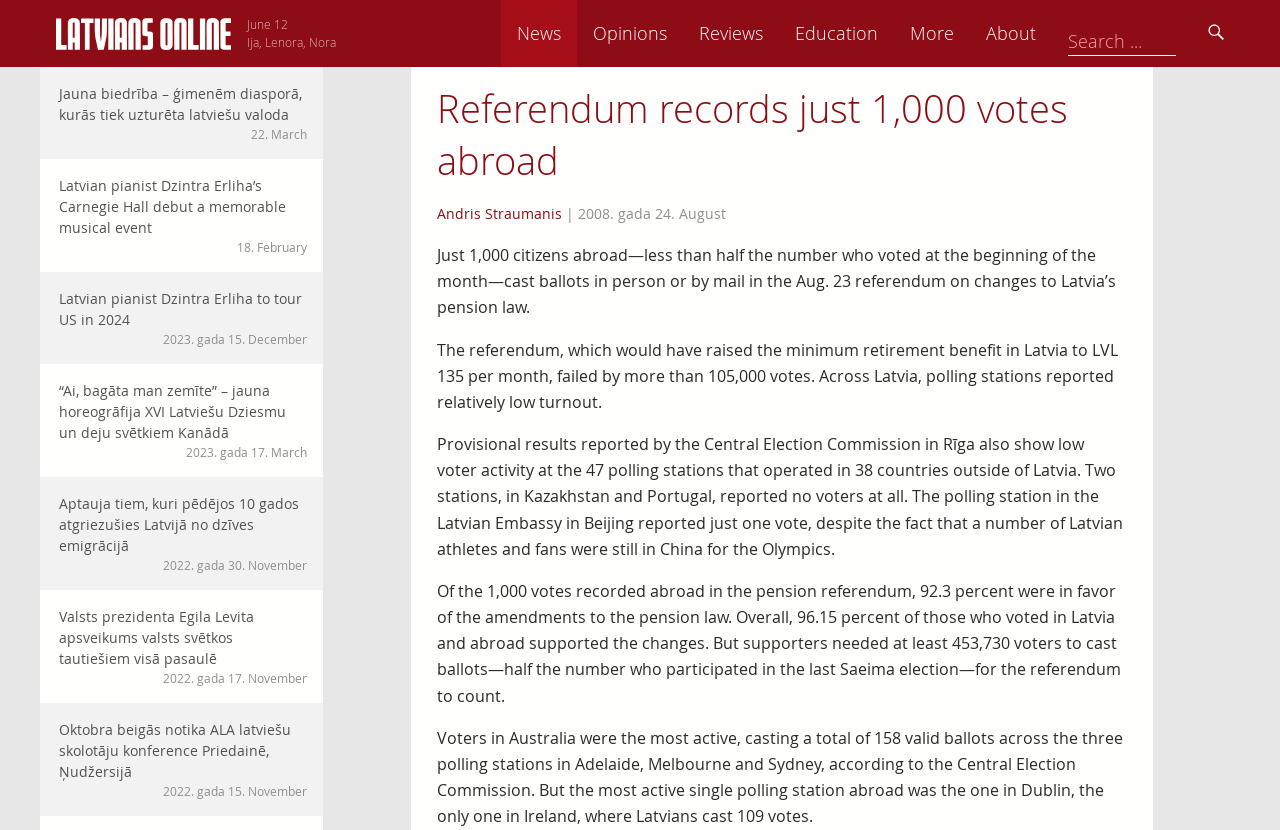How many polling stations operated in 38 countries outside of Latvia?
Provide a well-explained and detailed answer to the question.

The answer can be found in the third paragraph of the article, which states 'Provisional results reported by the Central Election Commission in Rīga also show low voter activity at the 47 polling stations that operated in 38 countries outside of Latvia.'